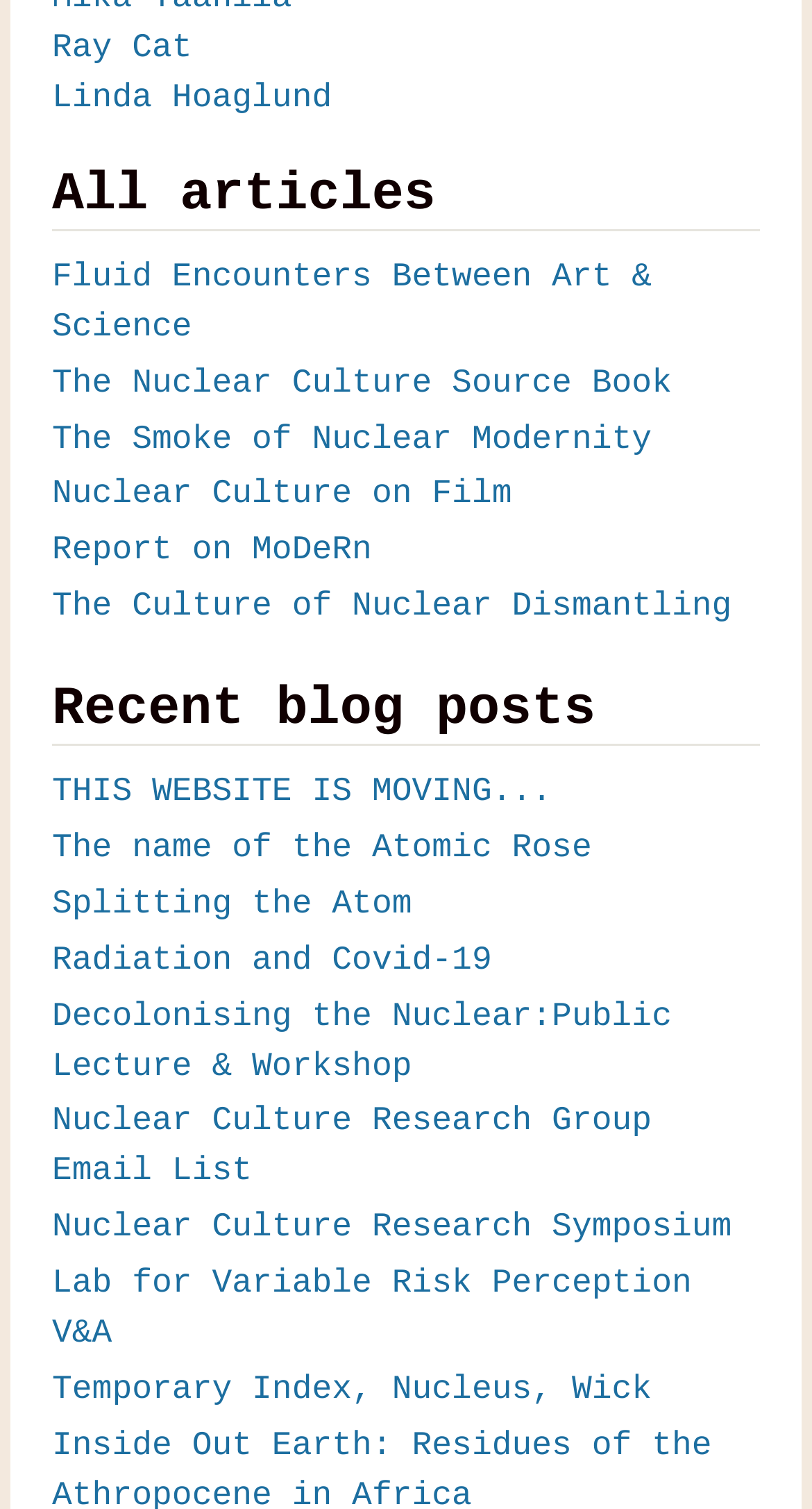Find the bounding box coordinates of the clickable region needed to perform the following instruction: "Check out 'THIS WEBSITE IS MOVING...'". The coordinates should be provided as four float numbers between 0 and 1, i.e., [left, top, right, bottom].

[0.064, 0.512, 0.68, 0.537]